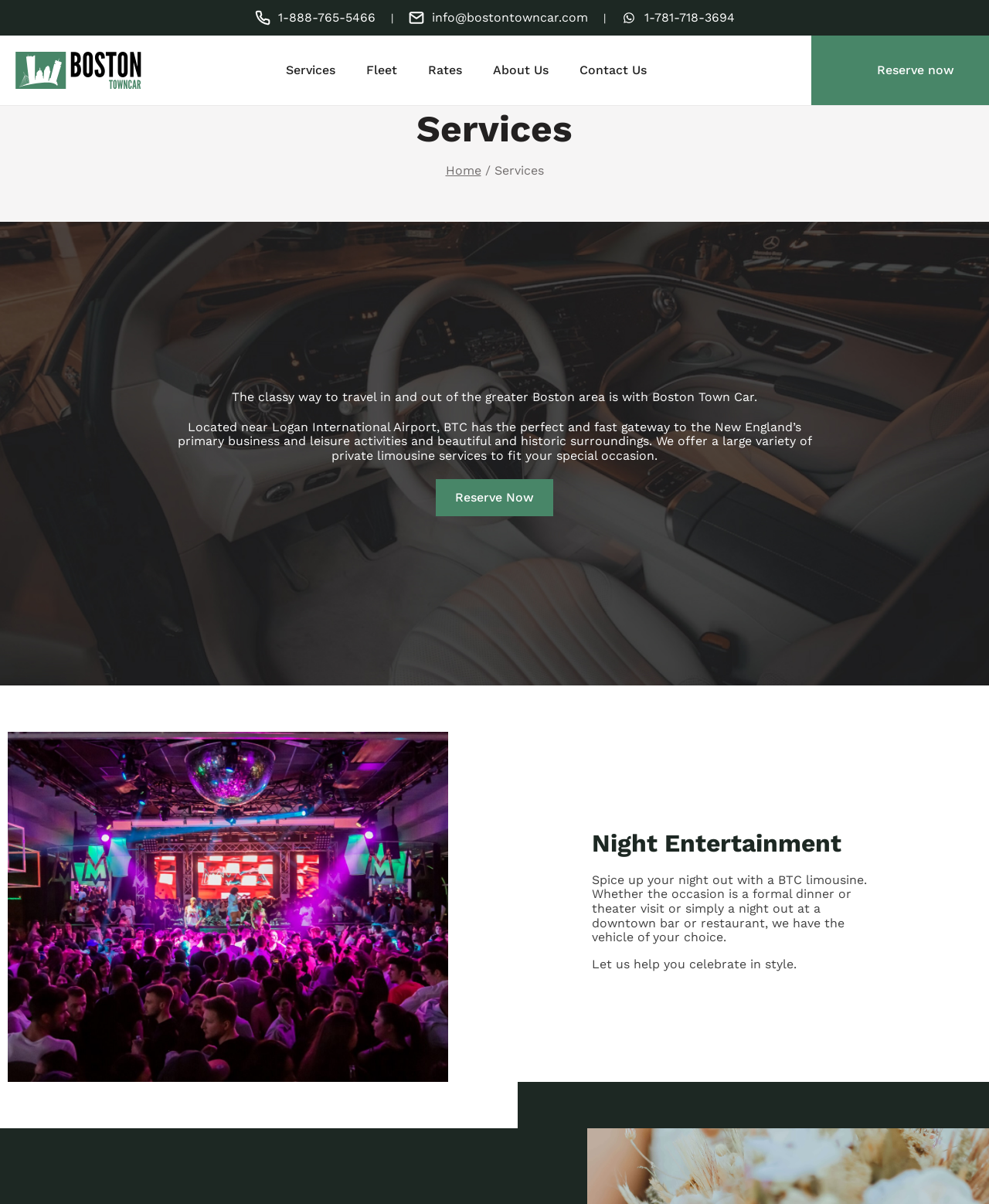Identify the bounding box coordinates of the part that should be clicked to carry out this instruction: "Go to contact us page".

[0.586, 0.052, 0.654, 0.064]